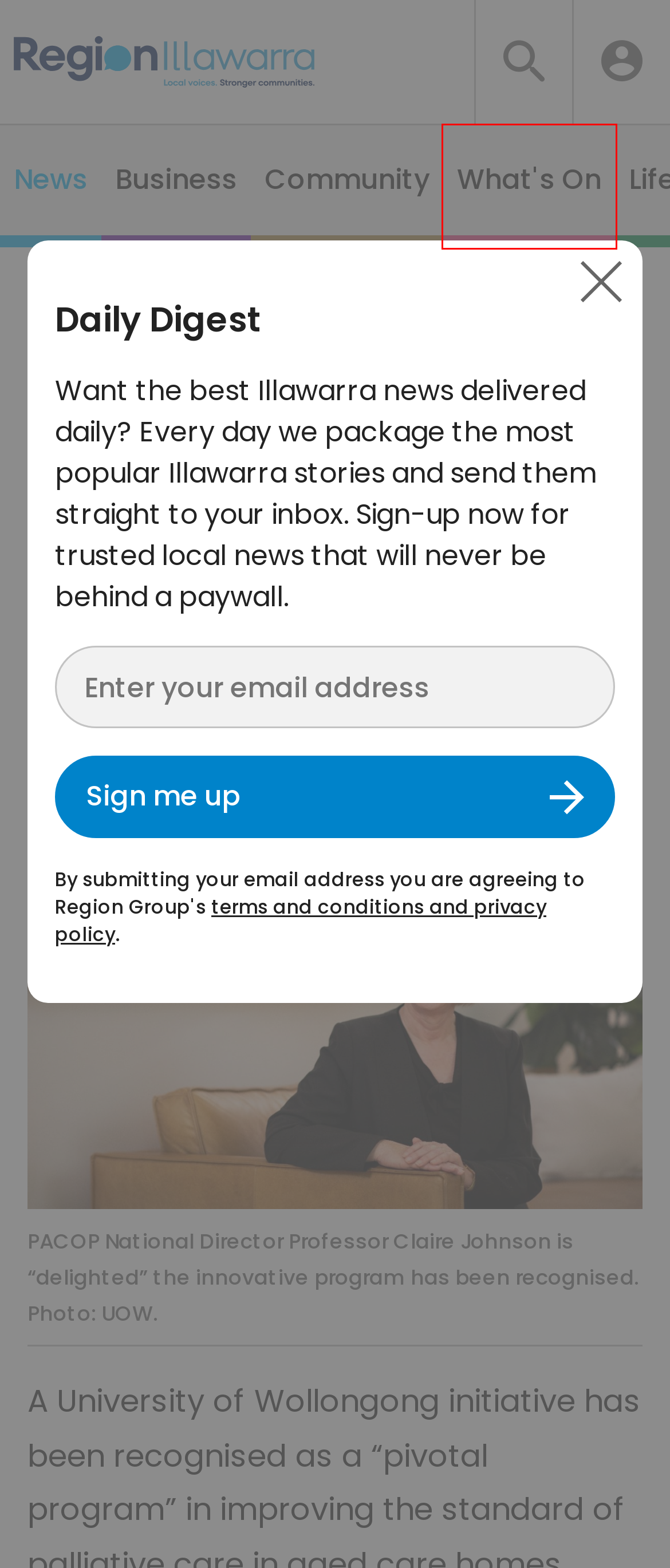You have received a screenshot of a webpage with a red bounding box indicating a UI element. Please determine the most fitting webpage description that matches the new webpage after clicking on the indicated element. The choices are:
A. Best in Wollongong | Region Illawarra
B. Illawarra News & Opinion | Region Illawarra
C. Business | Region Illawarra
D. News | Region Illawarra
E. Login | Region Illawarra
F. Courts & Crime | Region Illawarra
G. Community | Region Illawarra
H. What’s On | Region Illawarra

H